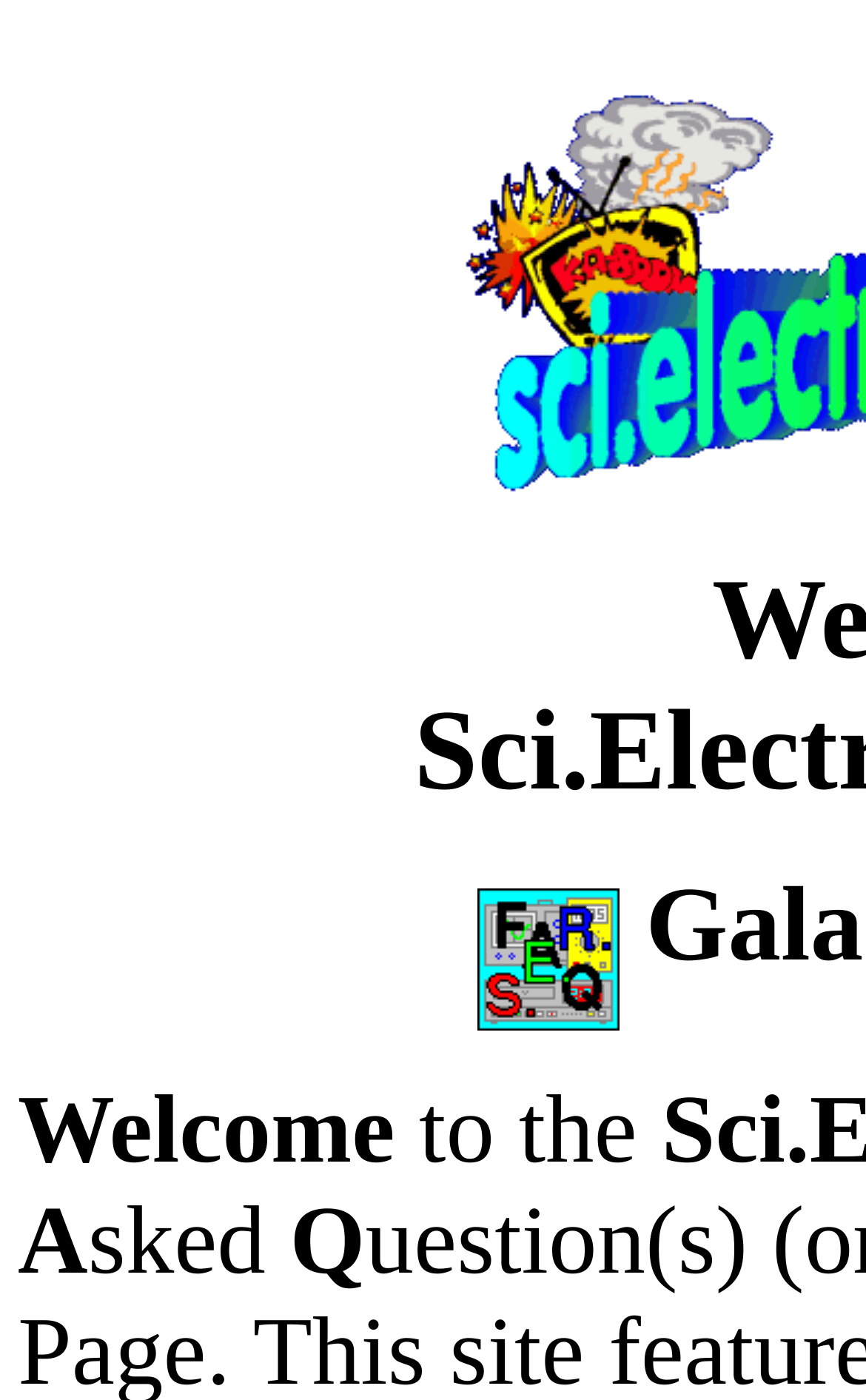Describe in detail what you see on the webpage.

The webpage is the home page of the Sci.Electronics.Repair FAQ. At the top center of the page, there is a link labeled "SERFAQ" accompanied by an image with the same label. Below this, near the top left of the page, there is a heading that reads "Welcome to the" in two separate text elements. 

Further down, still on the left side of the page, there is another heading that reads "Asked Q" in three separate text elements. The overall structure of the page suggests that it may be an introduction or a gateway to a collection of frequently asked questions related to electronics repair.